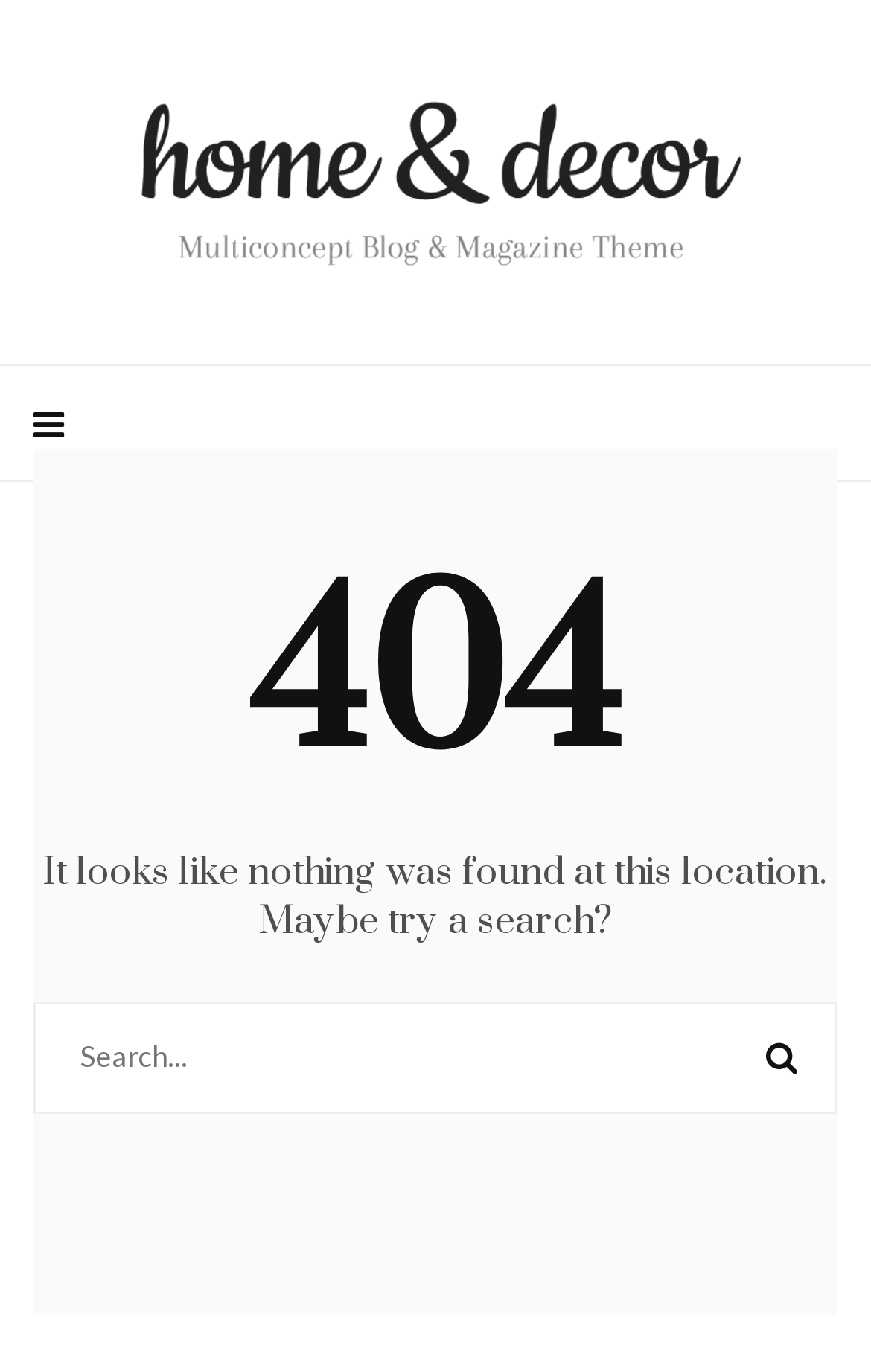Respond to the question below with a single word or phrase:
What is the purpose of the textbox?

Search